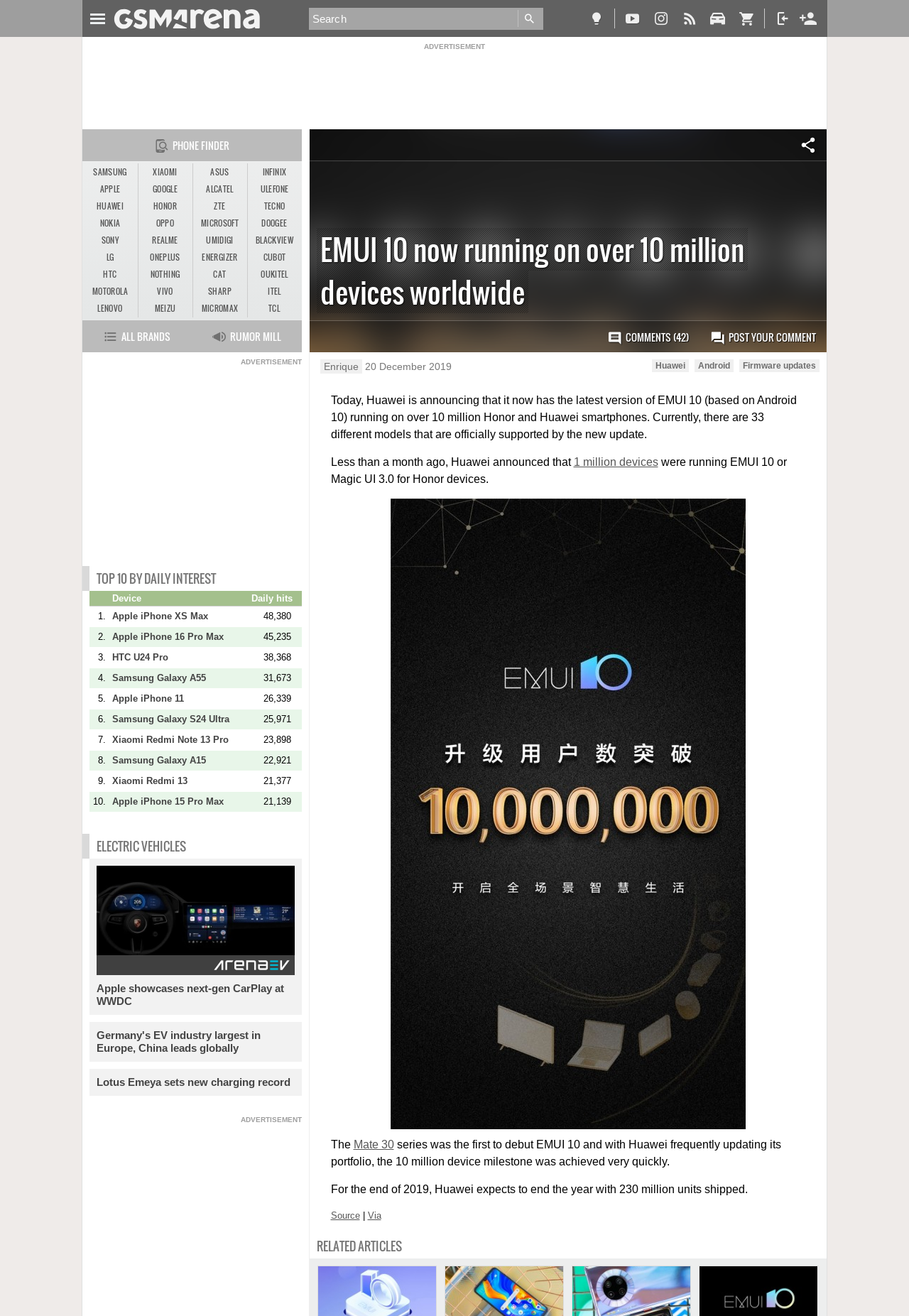Which series was the first to debut EMUI 10?
Please give a detailed and elaborate explanation in response to the question.

The article states that the Mate 30 series was the first to debut EMUI 10 and with Huawei frequently updating its portfolio, the 10 million device milestone was achieved very quickly.